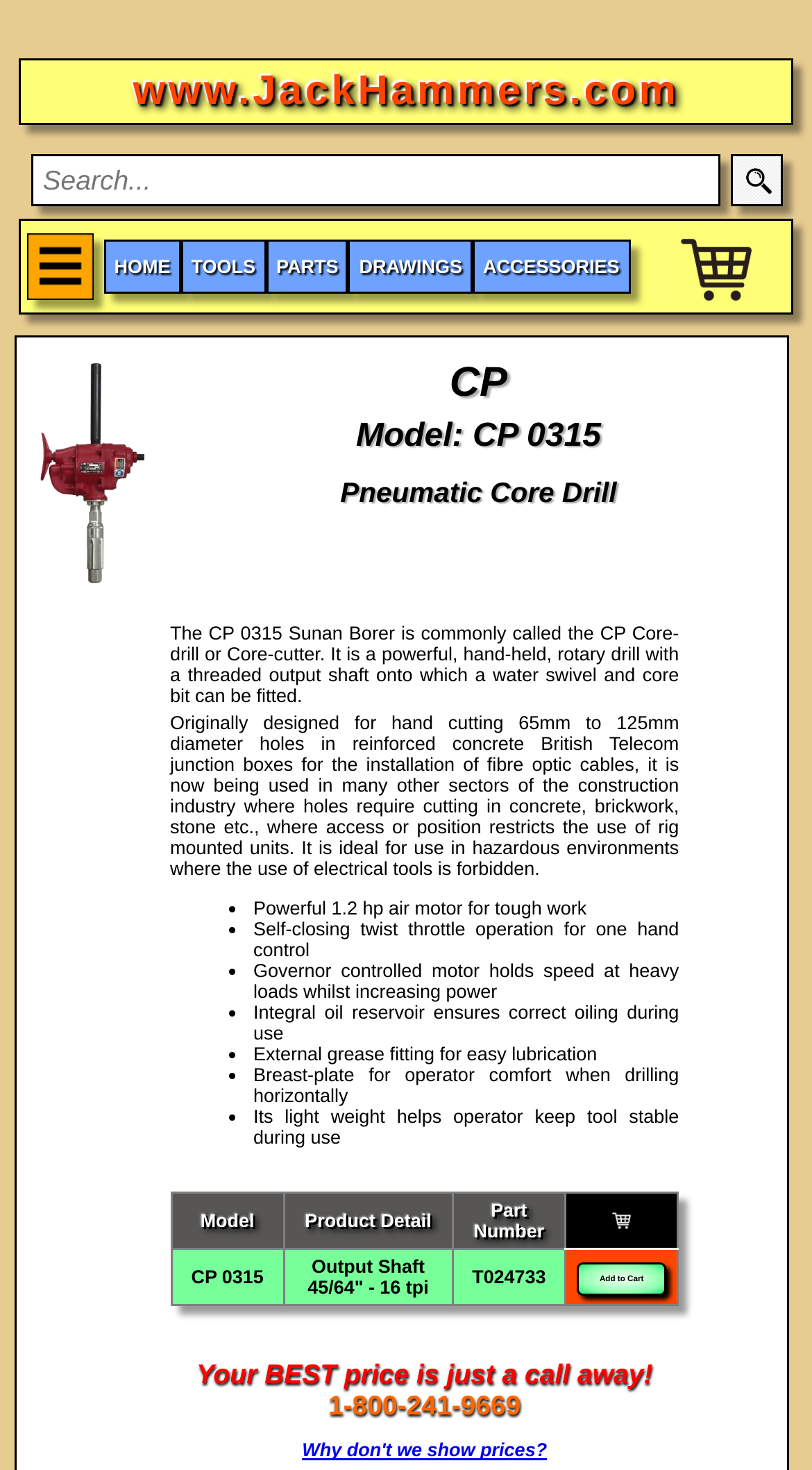Using the provided element description "parent_node: HOME", determine the bounding box coordinates of the UI element.

[0.033, 0.159, 0.115, 0.204]